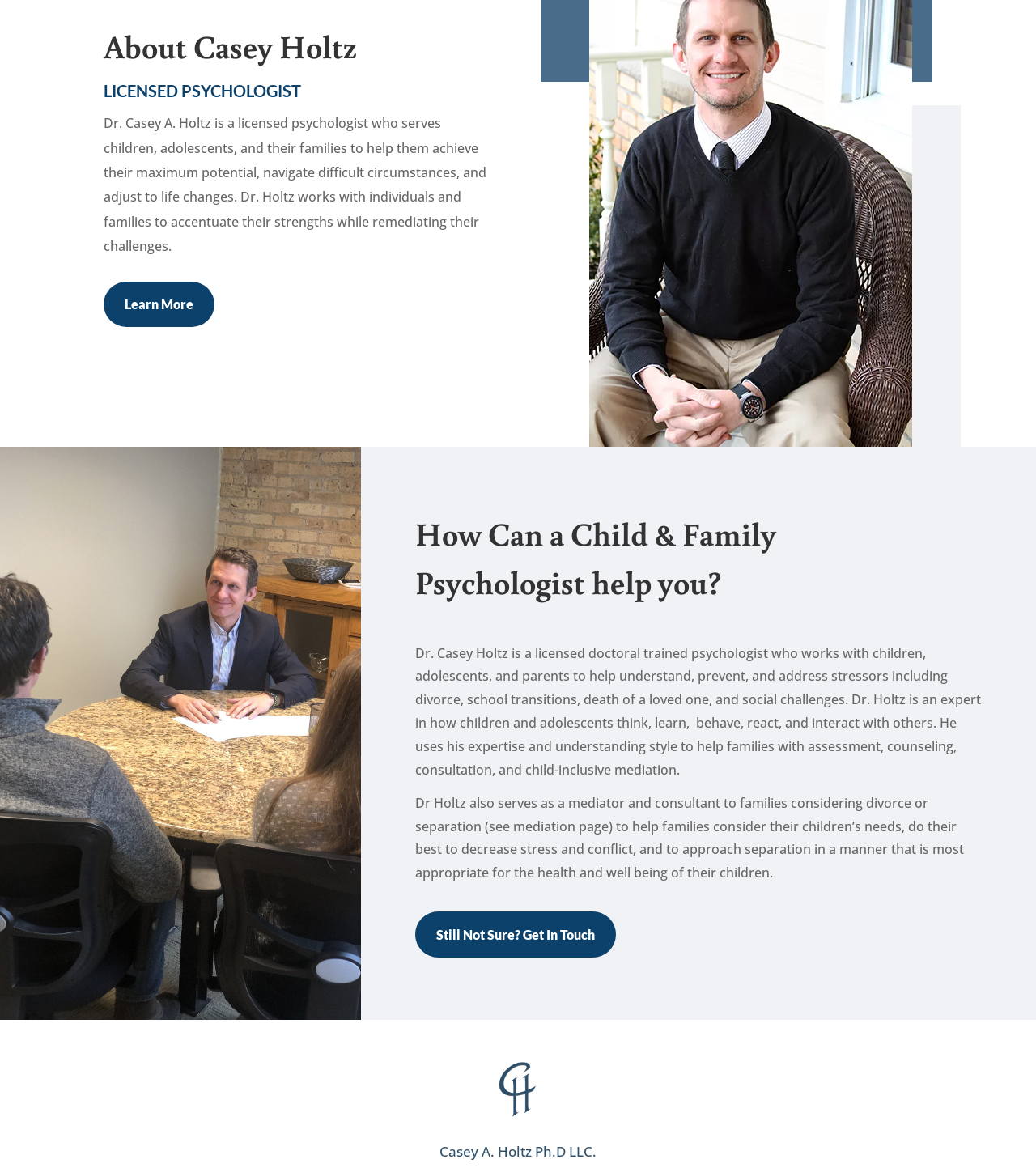From the webpage screenshot, predict the bounding box of the UI element that matches this description: "Learn More".

[0.1, 0.241, 0.207, 0.28]